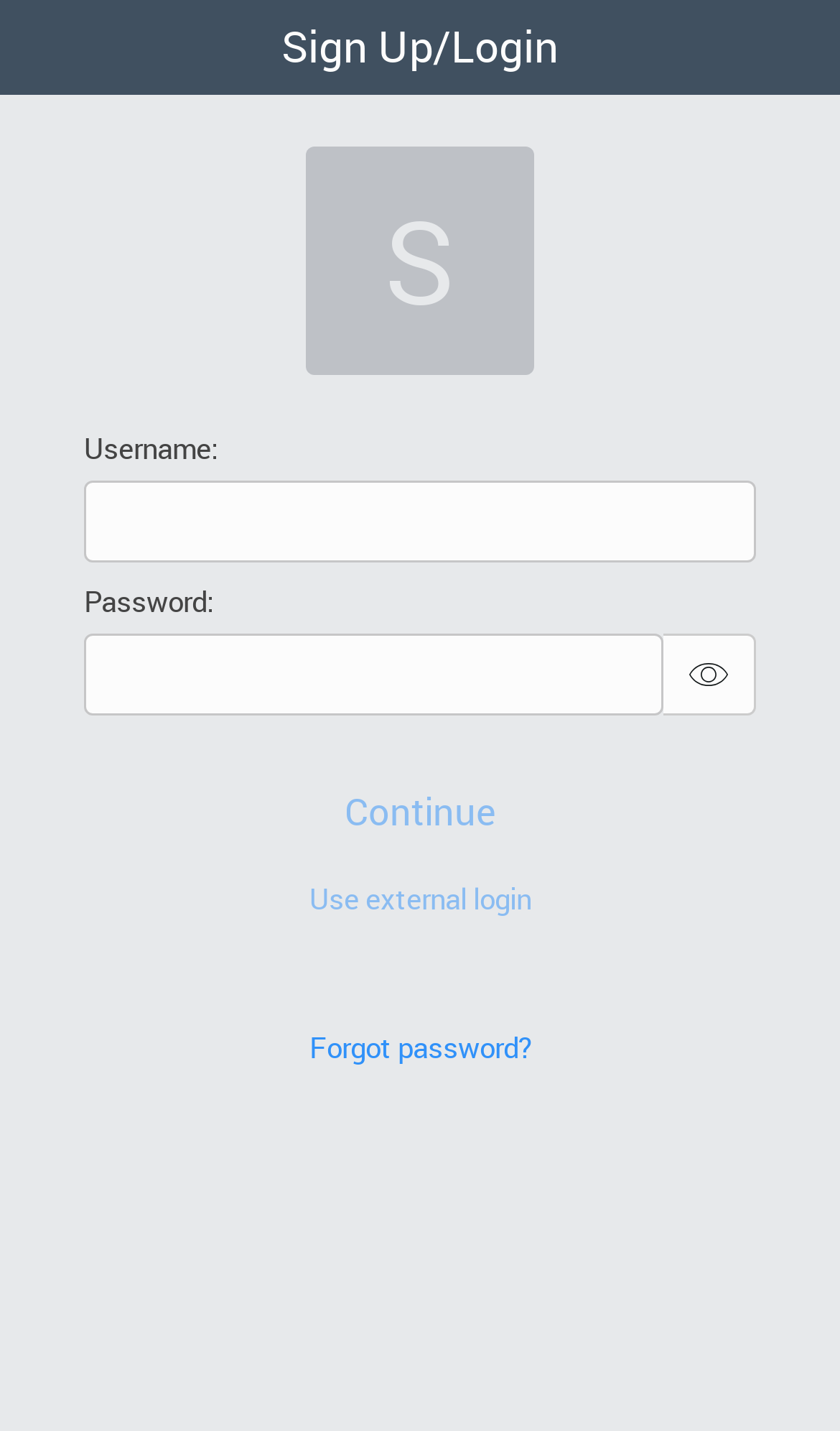How many buttons are available below the password input field?
Provide a concise answer using a single word or phrase based on the image.

3